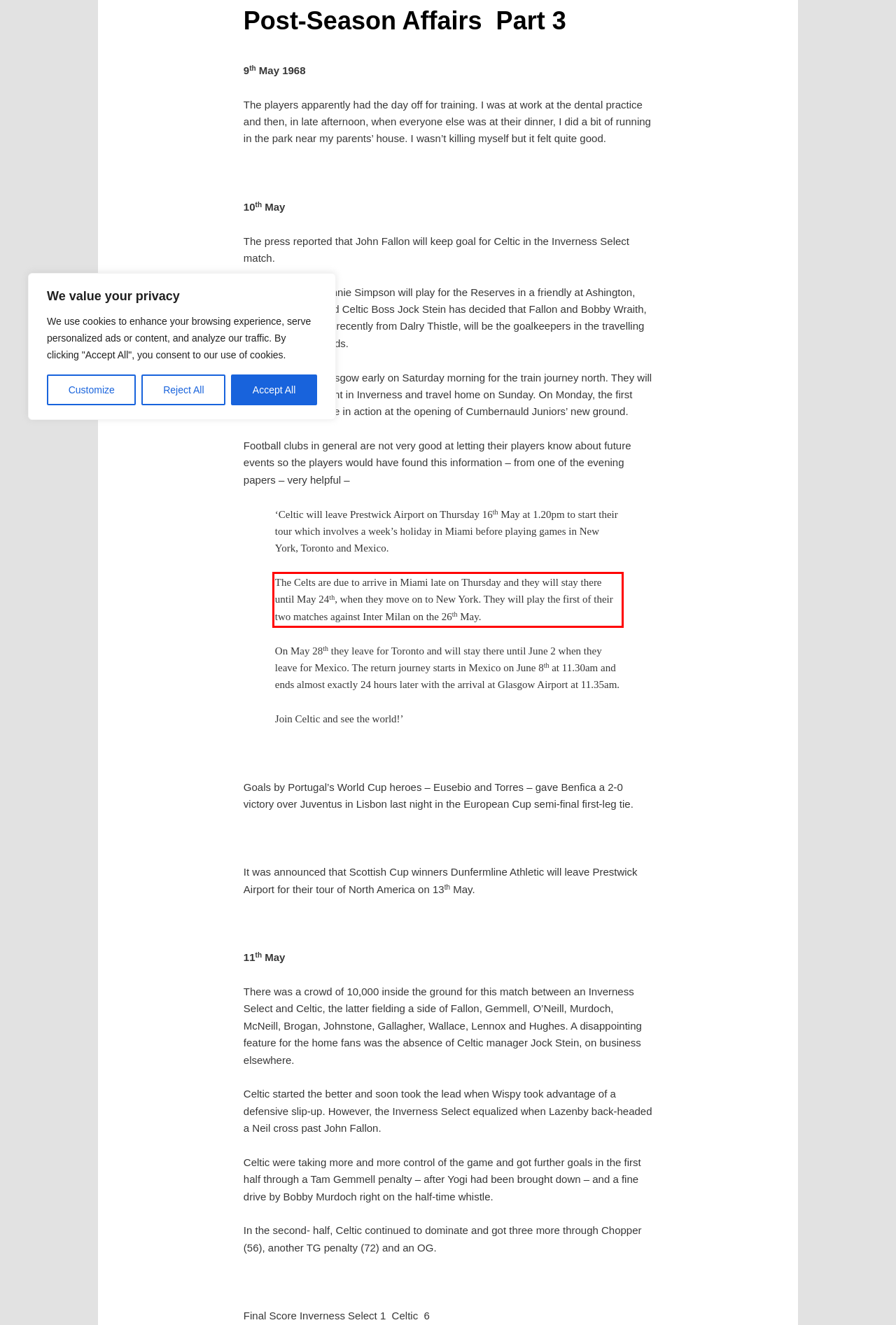Please examine the webpage screenshot and extract the text within the red bounding box using OCR.

The Celts are due to arrive in Miami late on Thursday and they will stay there until May 24th, when they move on to New York. They will play the first of their two matches against Inter Milan on the 26th May.